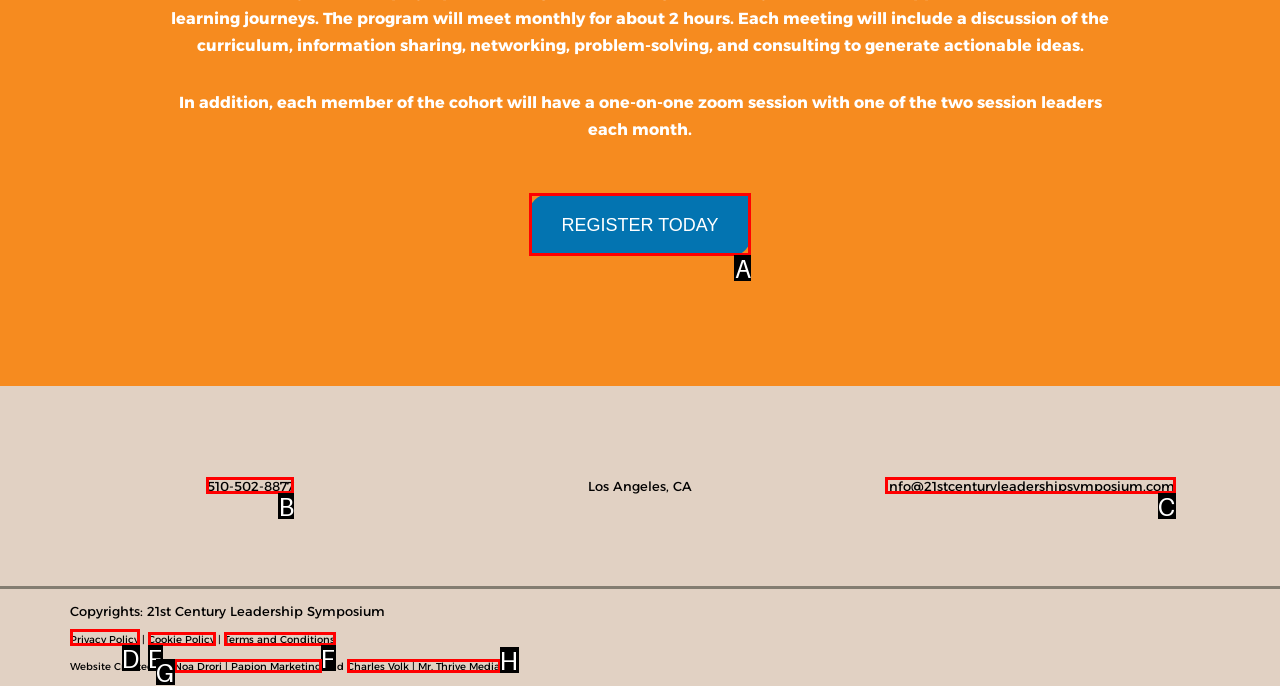Based on the given description: Terms and Conditions, determine which HTML element is the best match. Respond with the letter of the chosen option.

F